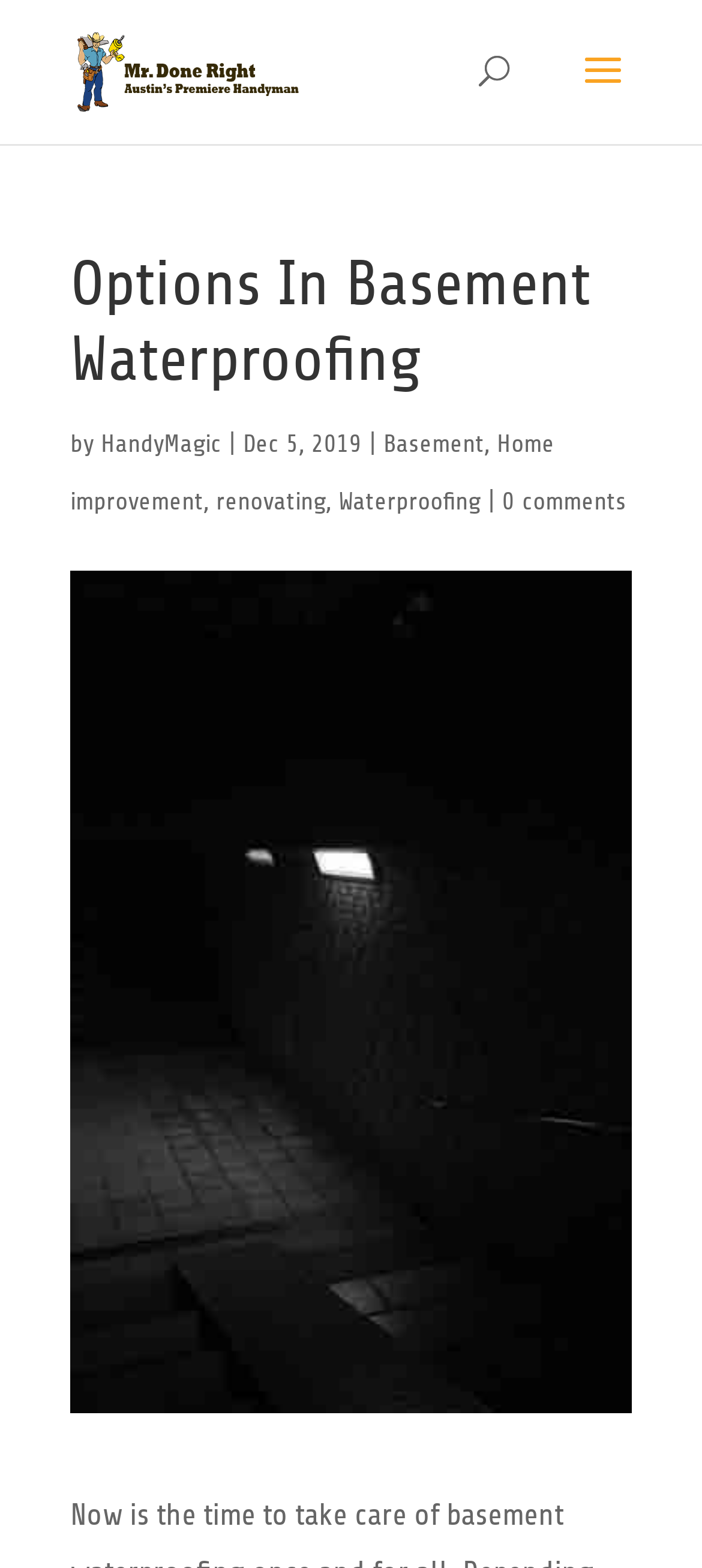Based on the element description My account, identify the bounding box of the UI element in the given webpage screenshot. The coordinates should be in the format (top-left x, top-left y, bottom-right x, bottom-right y) and must be between 0 and 1.

None